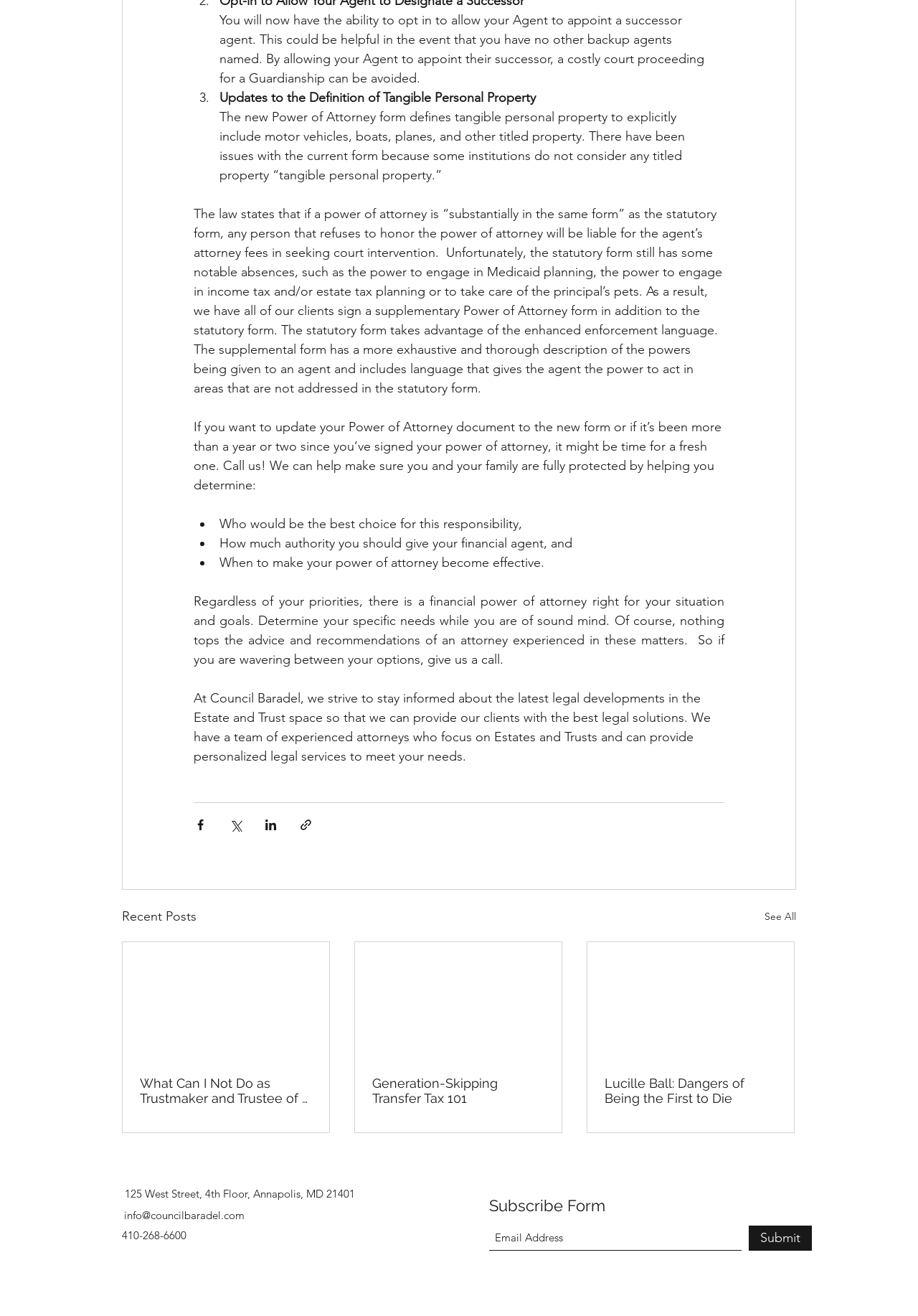Find the bounding box coordinates of the element you need to click on to perform this action: 'Read more about 'What Can I Not Do as Trustmaker and Trustee of a Revocable Living Trust?''. The coordinates should be represented by four float values between 0 and 1, in the format [left, top, right, bottom].

[0.152, 0.817, 0.34, 0.84]